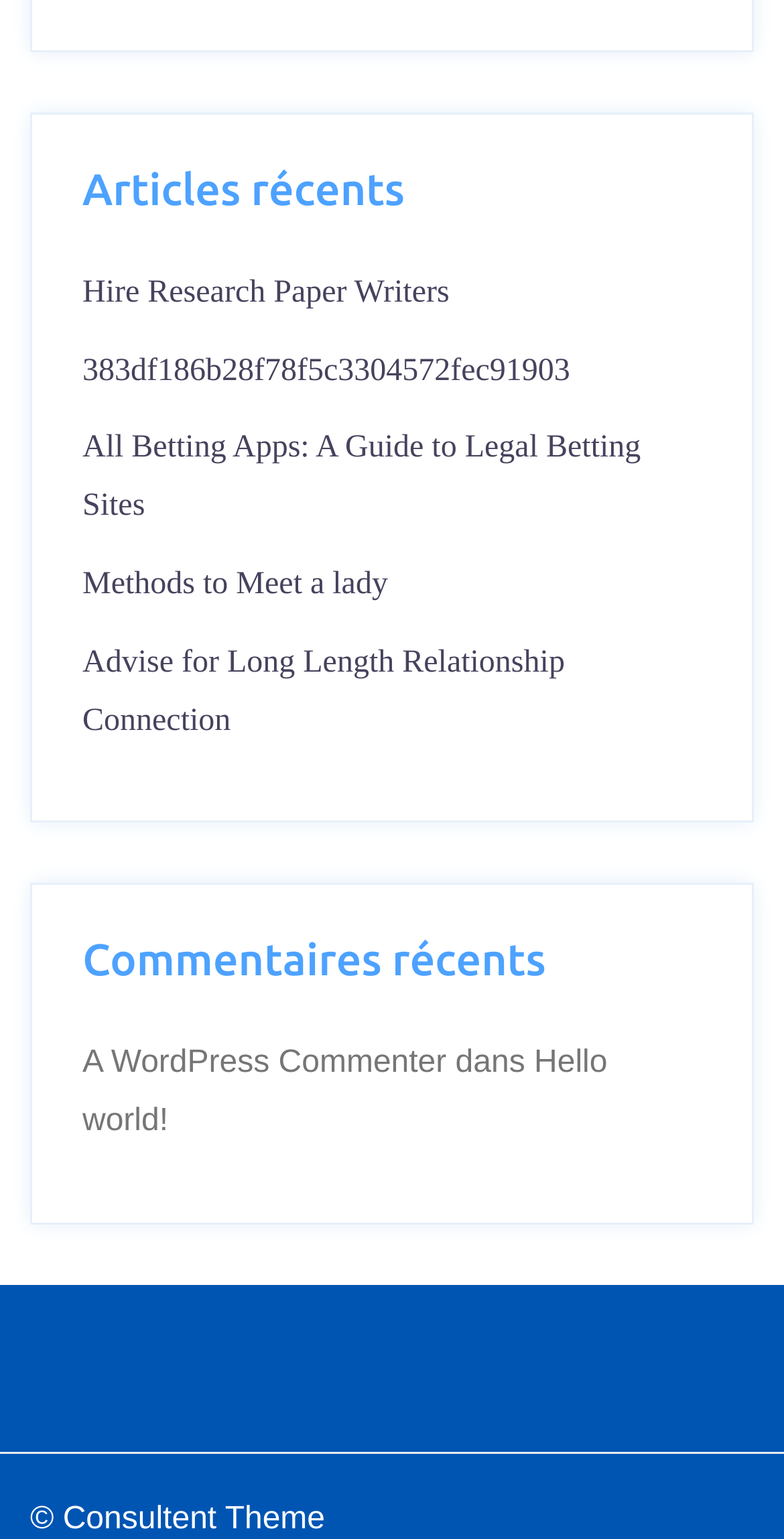What is the title of the second heading?
Give a single word or phrase as your answer by examining the image.

Commentaires récents